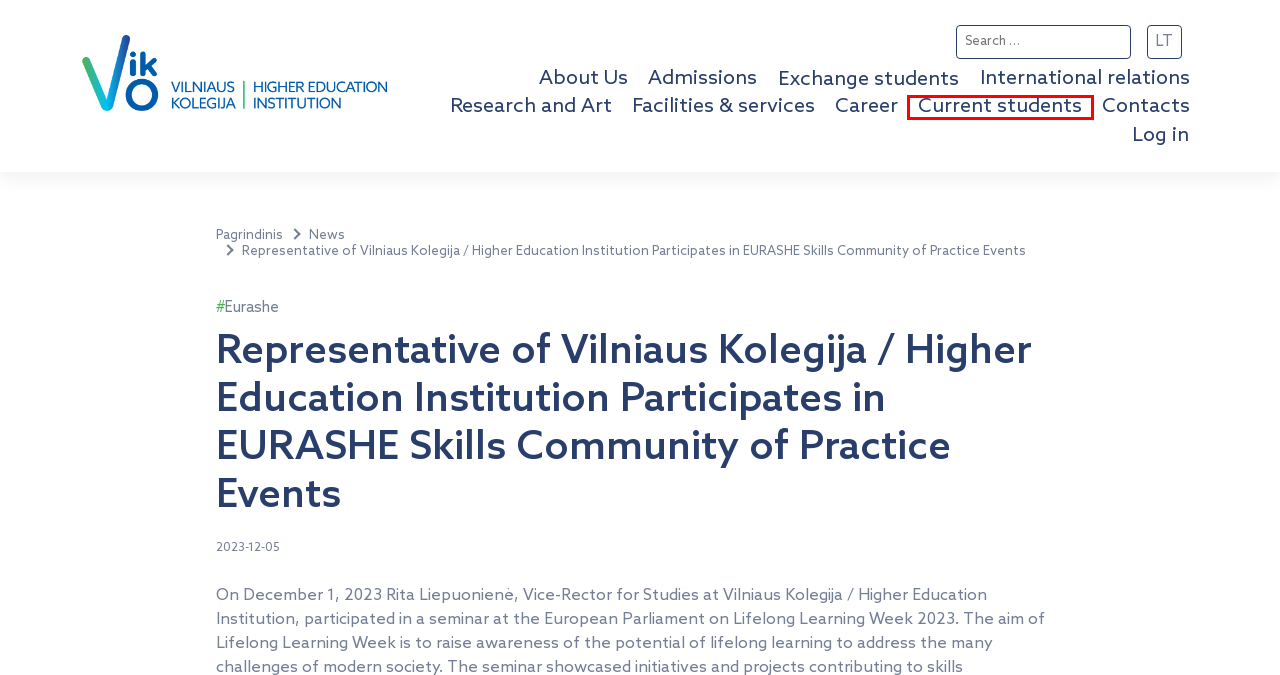You are provided with a screenshot of a webpage highlighting a UI element with a red bounding box. Choose the most suitable webpage description that matches the new page after clicking the element in the bounding box. Here are the candidates:
A. Current students – VIKO EN
B. Research and Art – VIKO EN
C. International relations – VIKO EN
D. About Us – VIKO EN
E. VIKO – Vilniaus Kolegija
F. VIKO EN – Vilniaus Kolegija
G. Contacts – VIKO EN
H. Facilities & services – VIKO EN

A